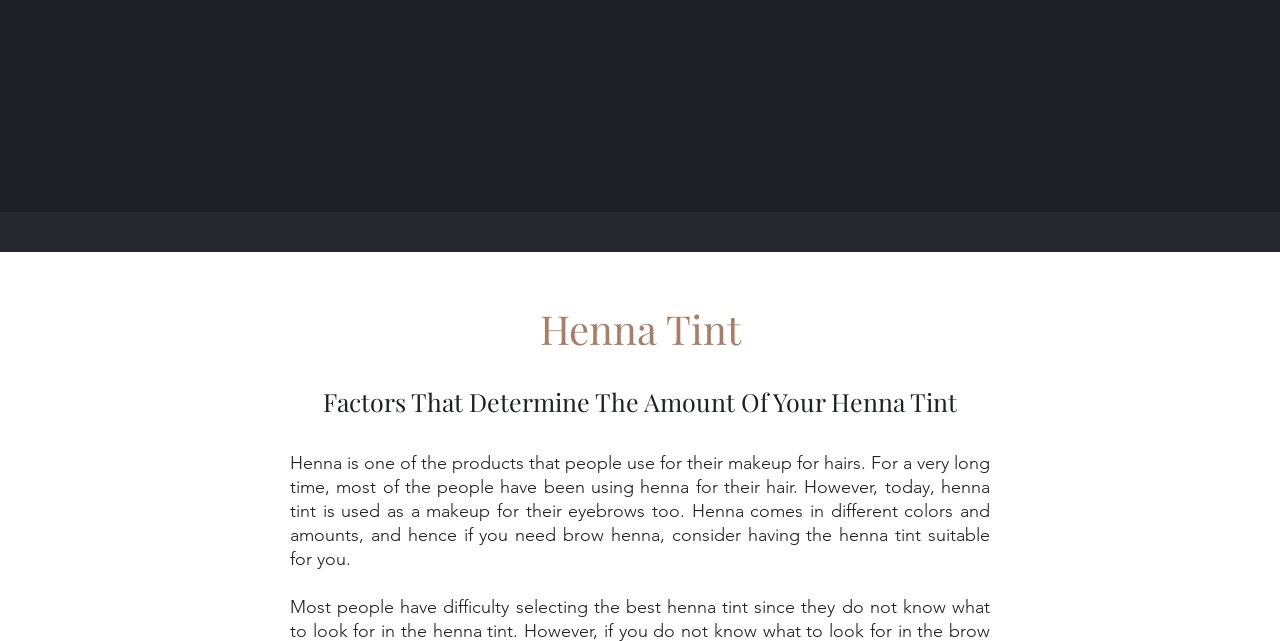Create a detailed narrative describing the layout and content of the webpage.

The webpage is about henna tint, specifically its use for hair and eyebrows. At the top, there is a navigation menu with six links: "Home", "Gallery", "Online Booking", "Mapped Brow Services", "Learn More", and "FAQs". These links are positioned horizontally, with "Home" on the left and "FAQs" on the right.

Below the navigation menu, there is a prominent heading "Henna Tint" centered on the page. Underneath this heading, there is a subheading "Factors That Determine The Amount Of Your Henna Tint" which is also centered.

The main content of the page is a paragraph of text that discusses the use of henna for hair and eyebrows. This text is positioned below the headings and takes up a significant portion of the page. The text explains that henna comes in different colors and amounts, and advises readers to consider getting a henna tint suitable for their needs.